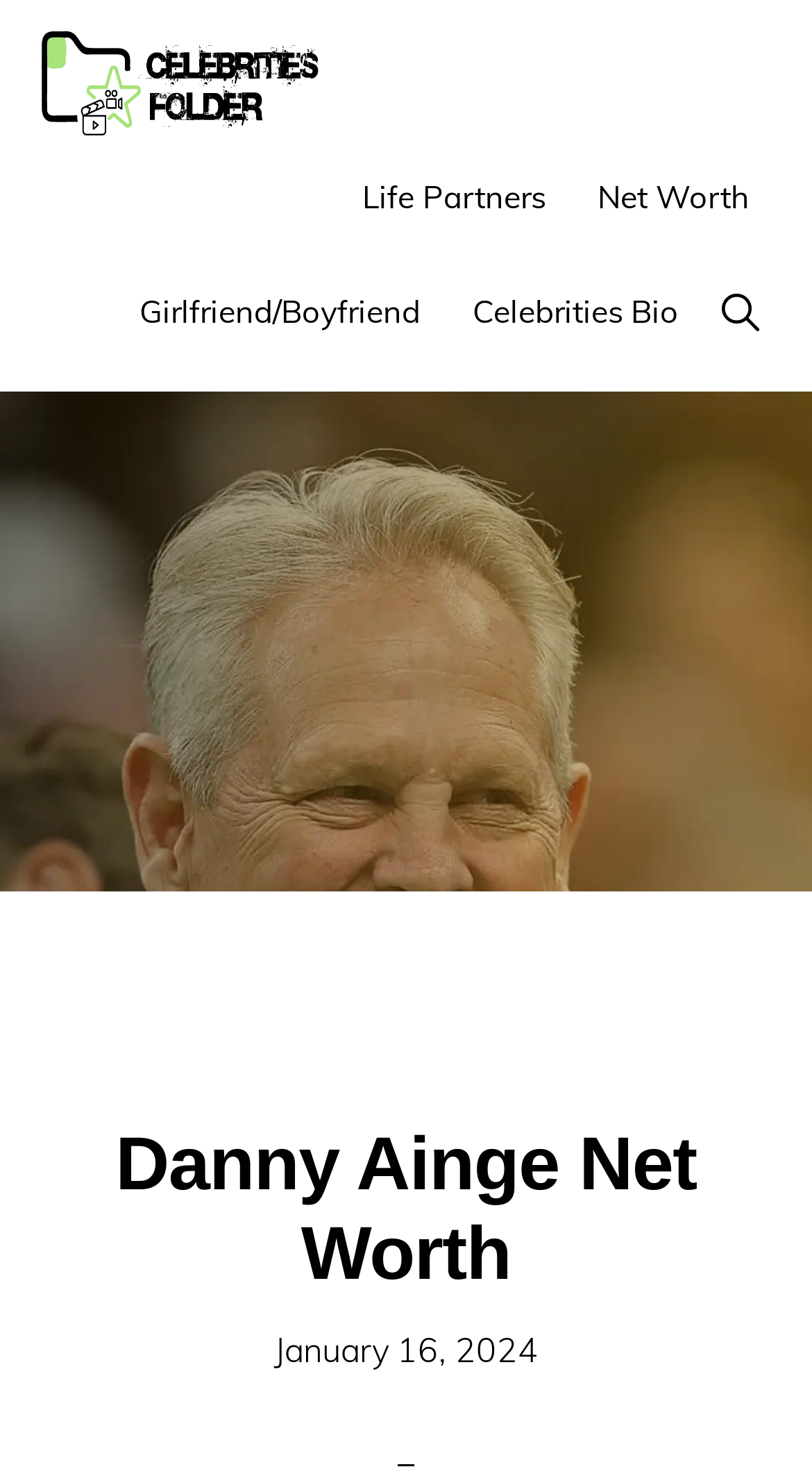Extract the bounding box coordinates for the UI element described by the text: "Show Search". The coordinates should be in the form of [left, top, right, bottom] with values between 0 and 1.

[0.874, 0.172, 0.949, 0.25]